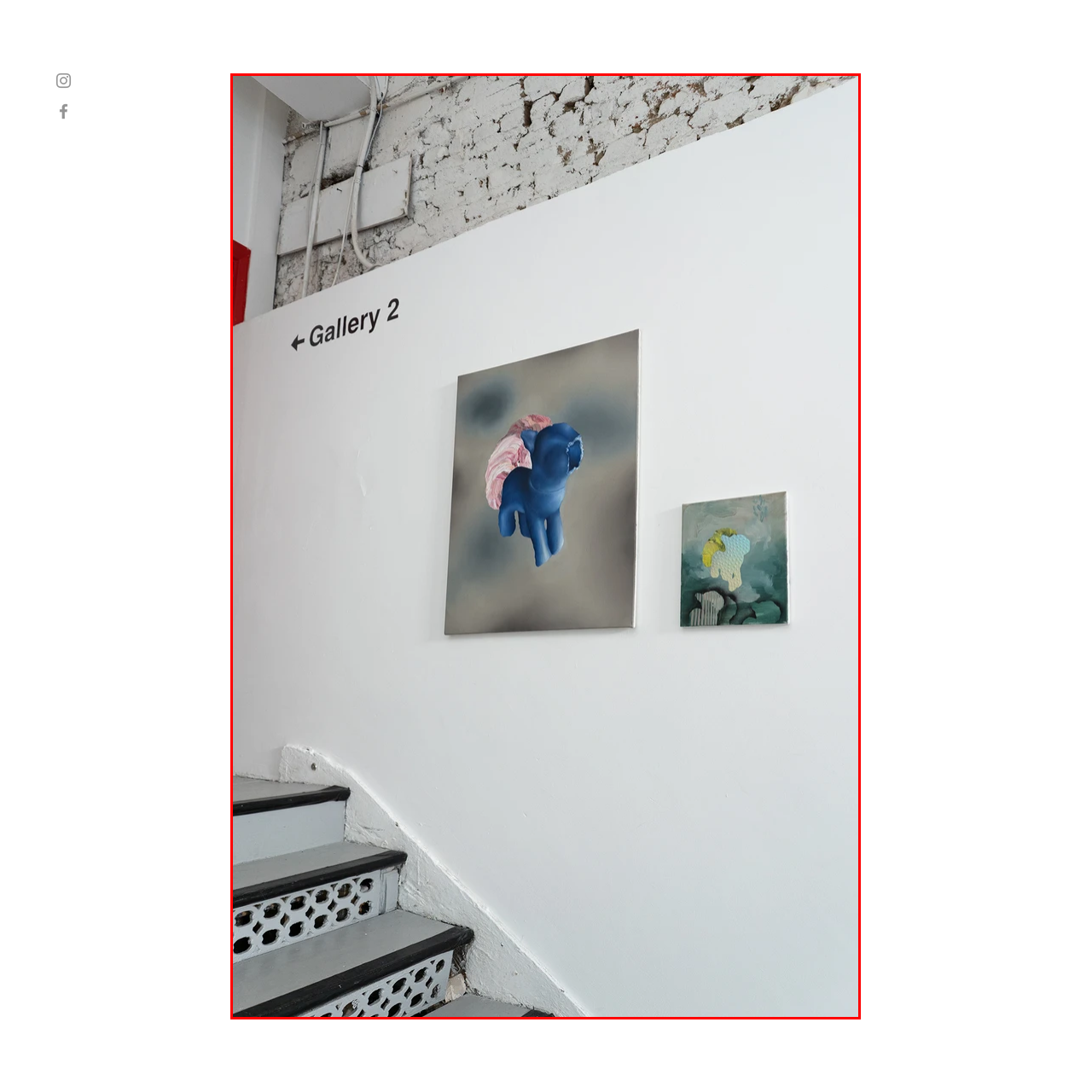What is the purpose of the directional sign above the artworks?  
Observe the image highlighted by the red bounding box and supply a detailed response derived from the visual information in the image.

The question asks about the purpose of the directional sign above the artworks. The description states that the sign indicates 'Gallery 2' and 'adds context to the space, guiding visitors as they explore the artistic offerings'. This implies that the sign's purpose is to guide visitors, helping them navigate the gallery.